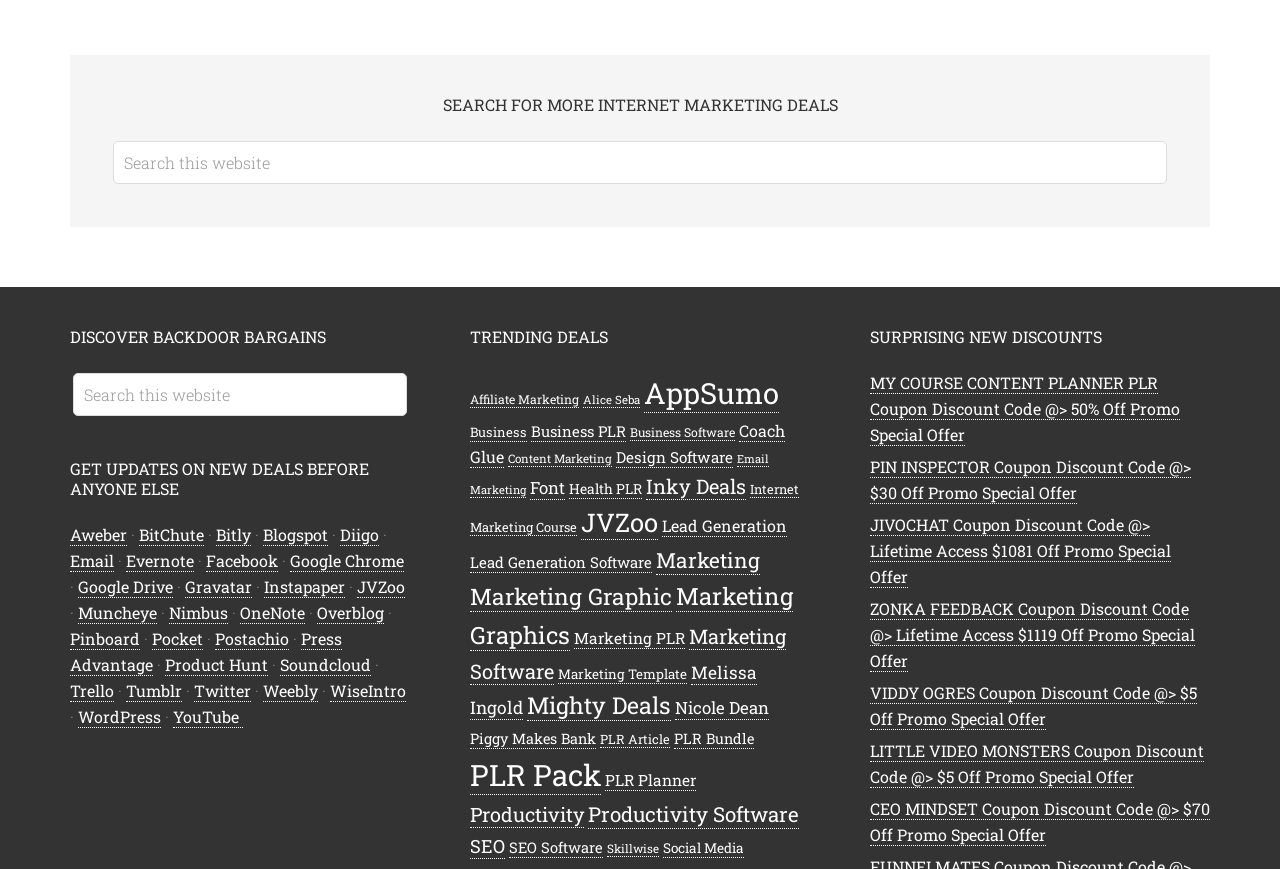Please indicate the bounding box coordinates for the clickable area to complete the following task: "Search for more internet marketing deals". The coordinates should be specified as four float numbers between 0 and 1, i.e., [left, top, right, bottom].

[0.086, 0.159, 0.914, 0.215]